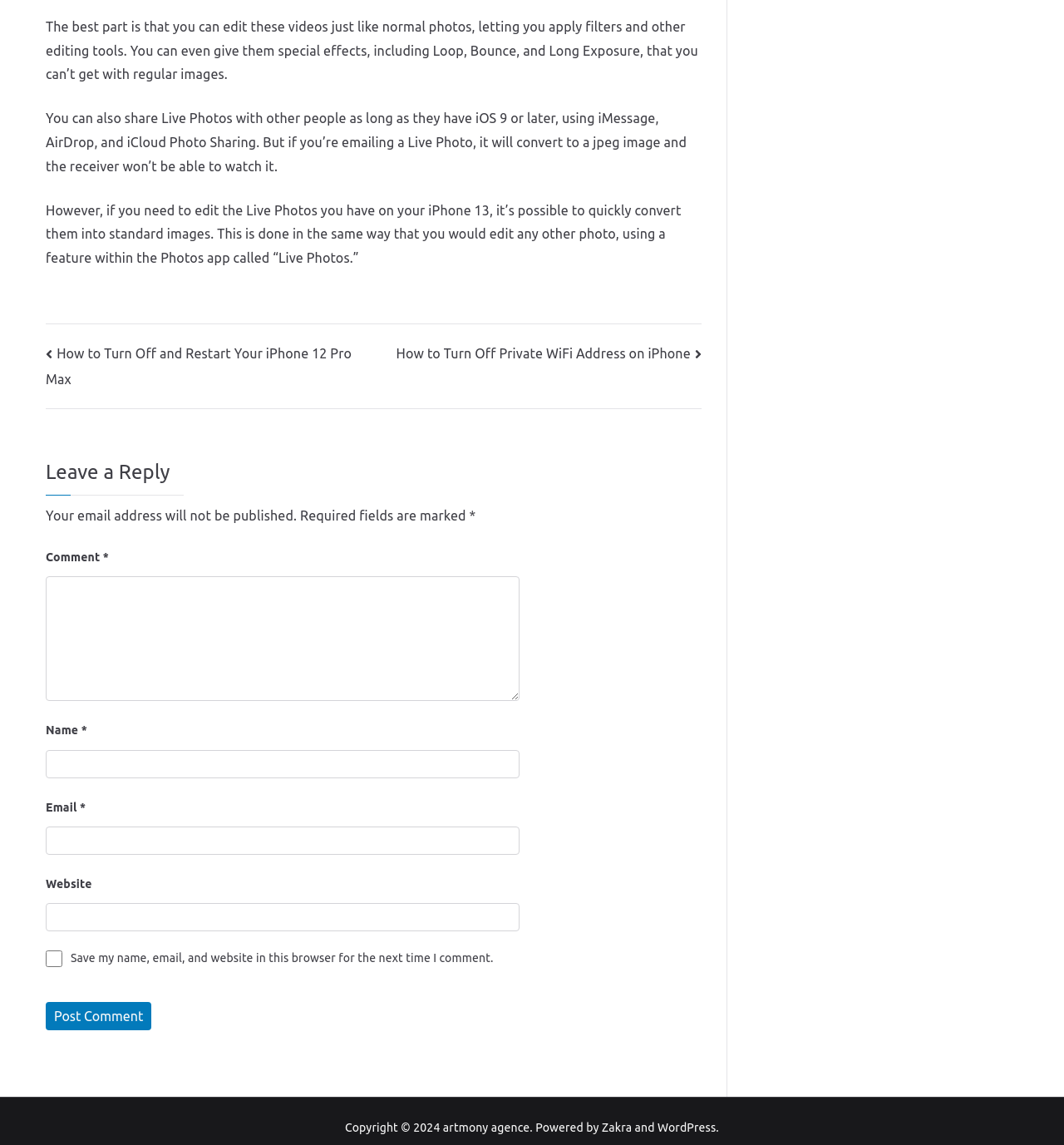Determine the bounding box coordinates for the UI element with the following description: "artmony agence". The coordinates should be four float numbers between 0 and 1, represented as [left, top, right, bottom].

[0.416, 0.979, 0.498, 0.991]